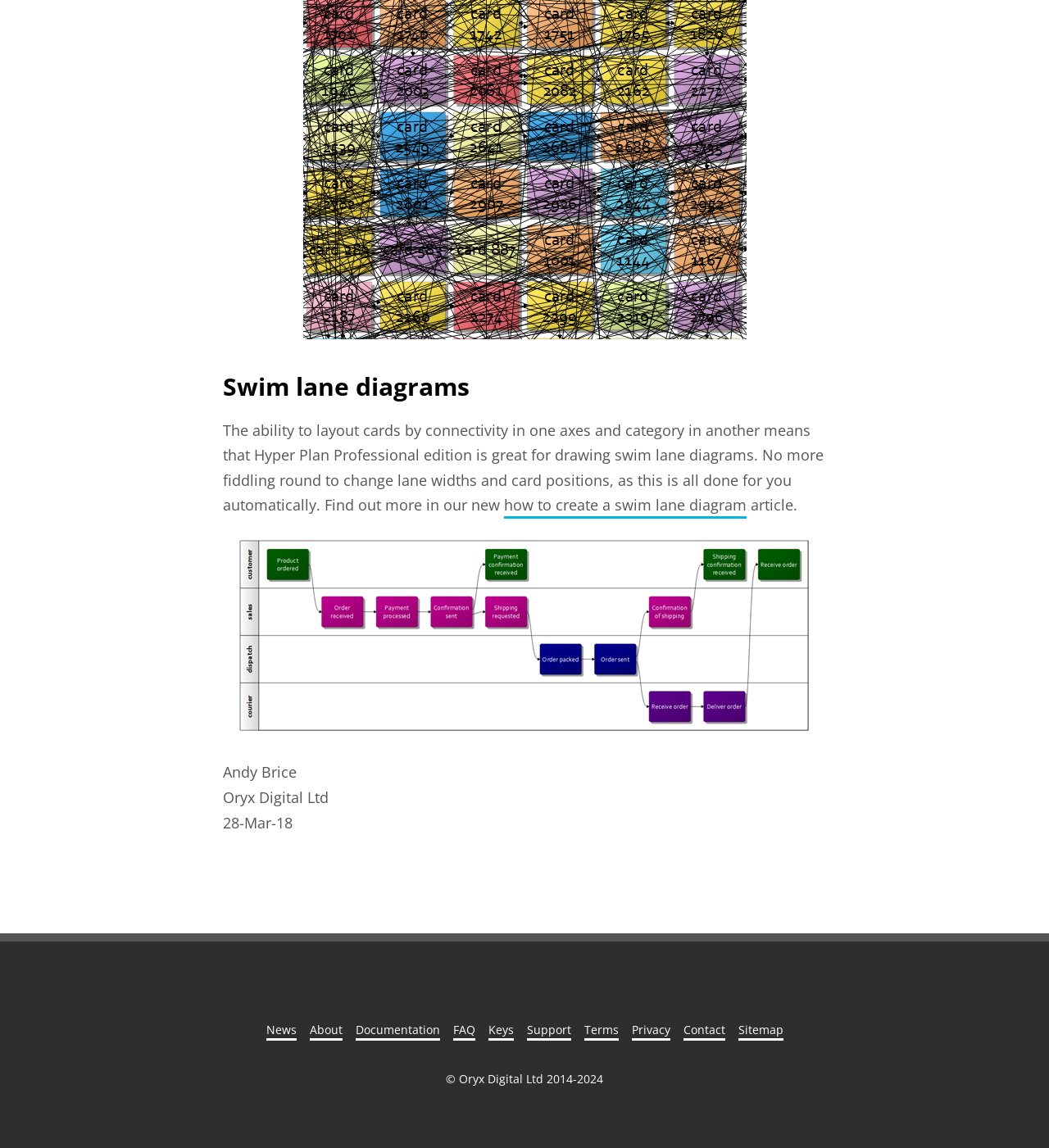What is the topic of the diagram shown?
Using the visual information, respond with a single word or phrase.

Swim lane diagram